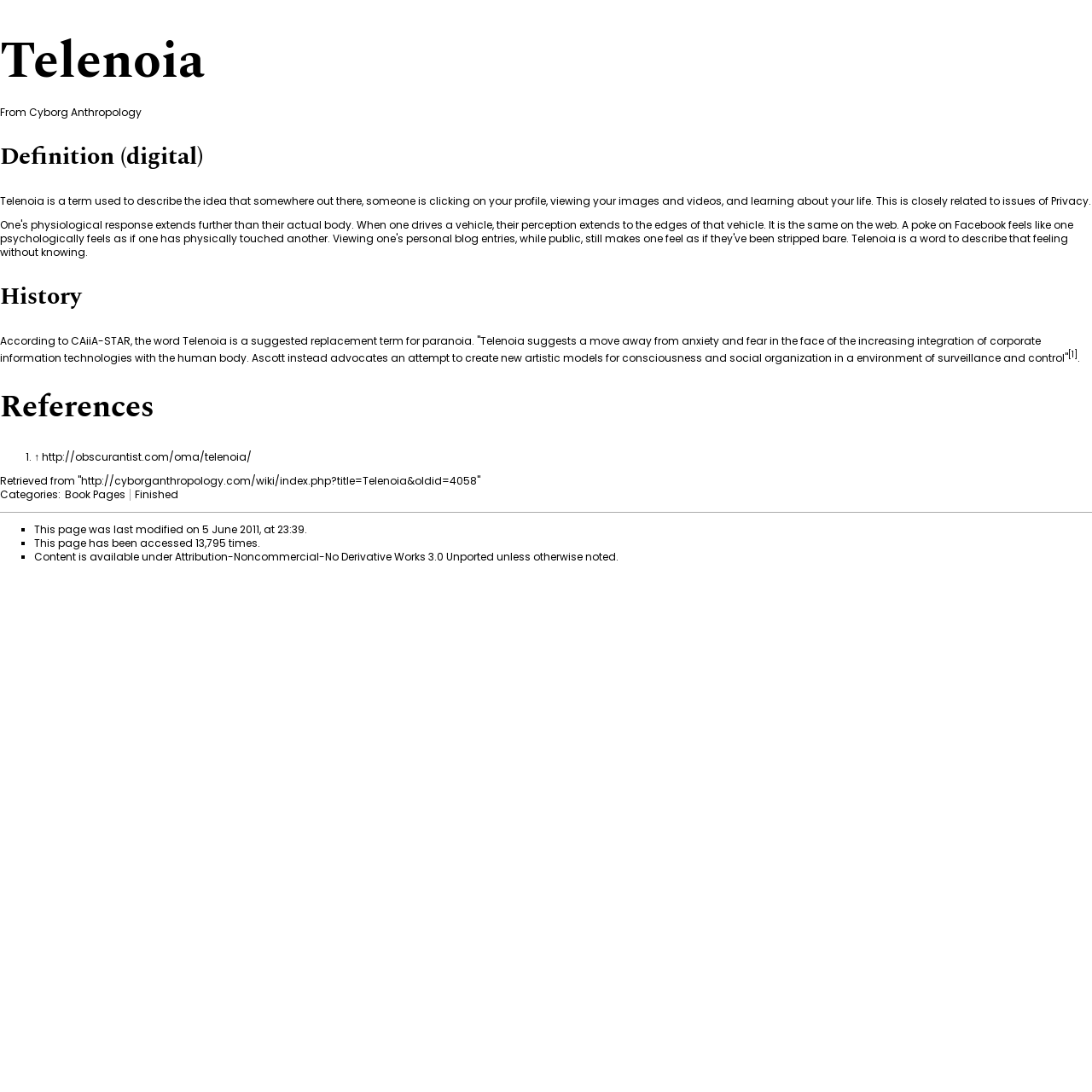Who suggested the term Telenoia?
Can you give a detailed and elaborate answer to the question?

According to the webpage, the word Telenoia is a suggested replacement term for paranoia, and it was suggested by CAiiA-STAR.